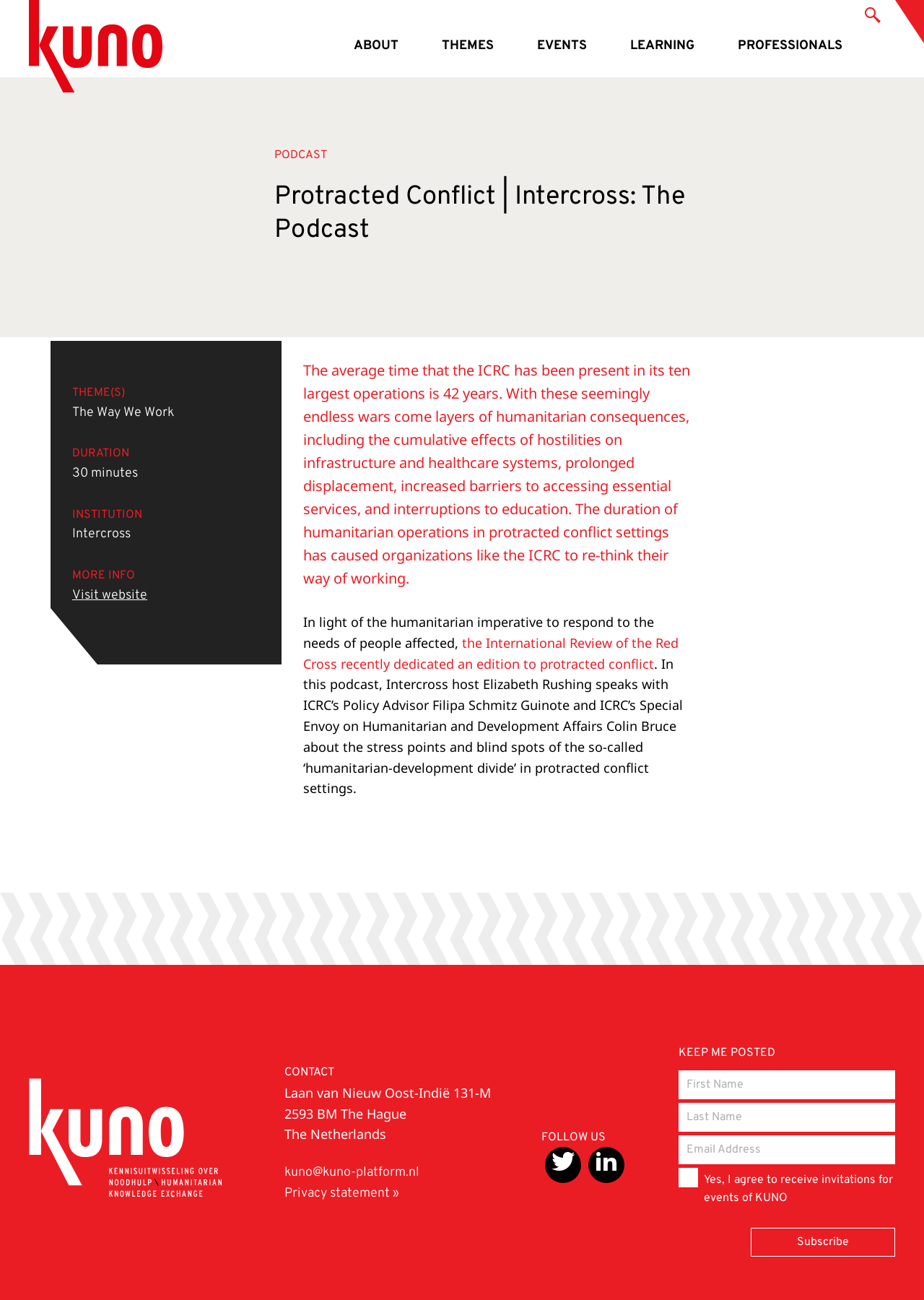What is the name of the podcast?
Based on the image, answer the question with as much detail as possible.

I found the answer by looking at the heading element with the text 'Protracted Conflict | Intercross: The Podcast' which is a prominent element on the webpage, indicating that it is the title of the podcast.